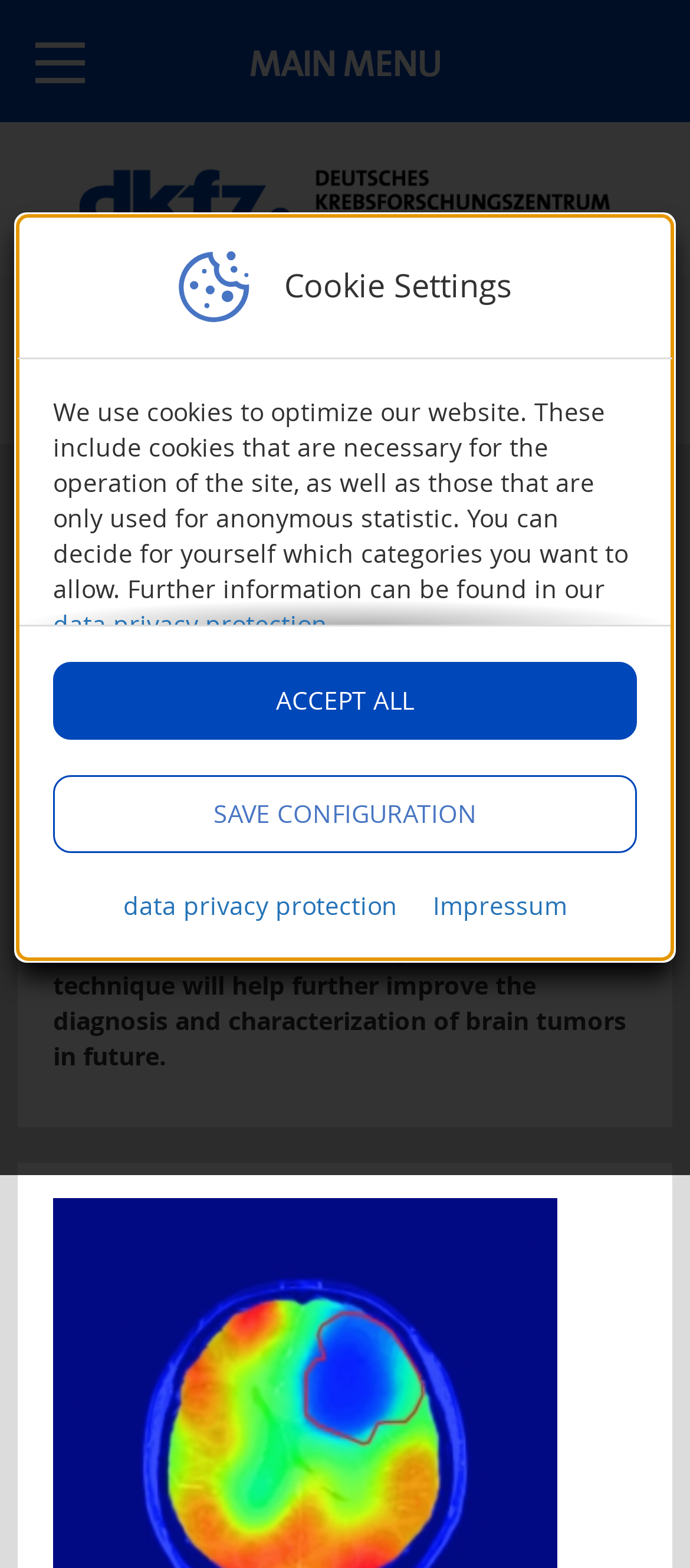Based on the image, provide a detailed response to the question:
How many links are there in the main menu?

I counted the number of link elements under the 'MAIN MENU' static text element, which are 'HOME', 'NEWS', 'RESEARCH', 'JOBS & CAREER', 'ABOUT US', 'TRANSLATIONAL RESEARCH', and 'DONATIONS'.